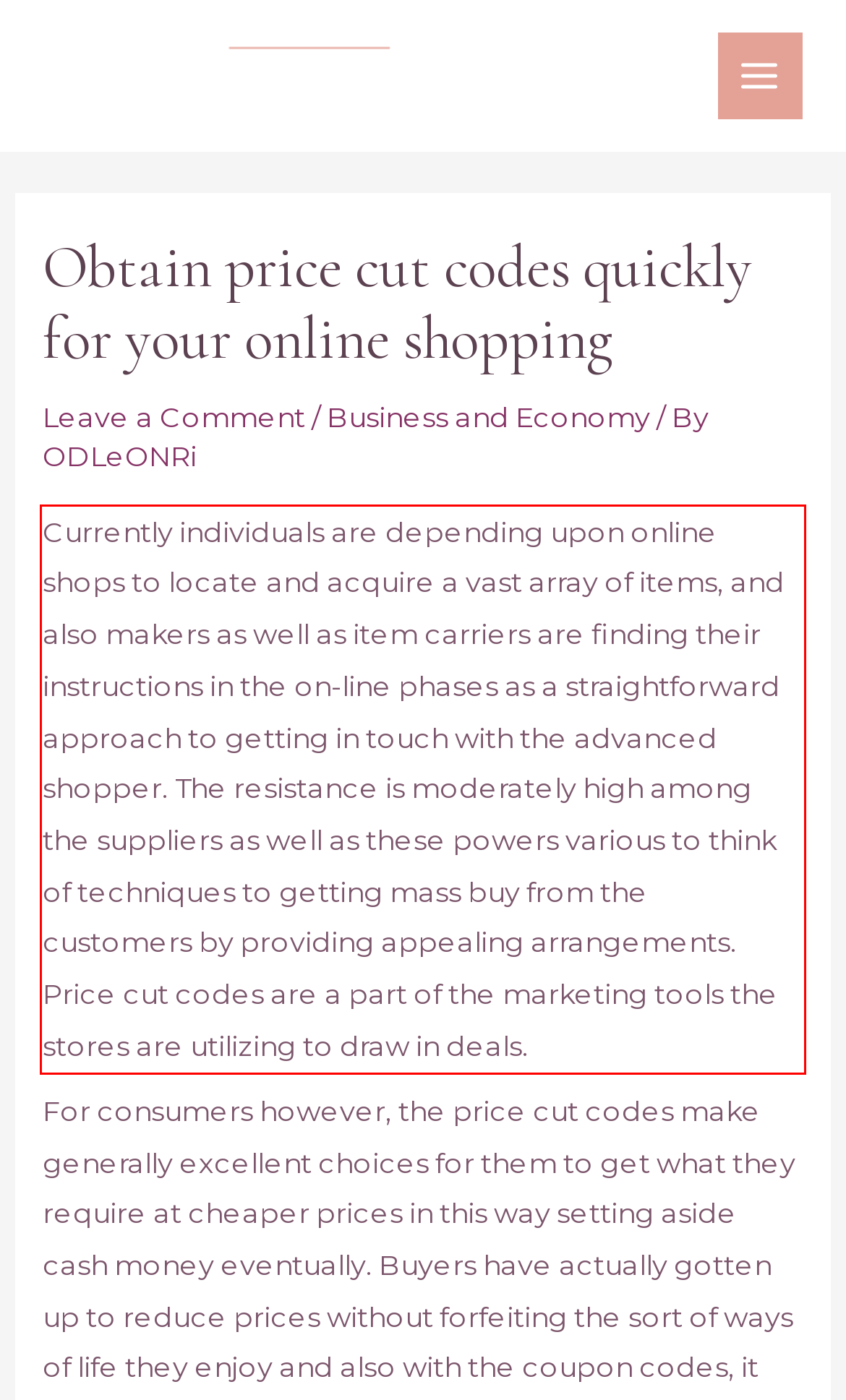You are given a webpage screenshot with a red bounding box around a UI element. Extract and generate the text inside this red bounding box.

Currently individuals are depending upon online shops to locate and acquire a vast array of items, and also makers as well as item carriers are finding their instructions in the on-line phases as a straightforward approach to getting in touch with the advanced shopper. The resistance is moderately high among the suppliers as well as these powers various to think of techniques to getting mass buy from the customers by providing appealing arrangements. Price cut codes are a part of the marketing tools the stores are utilizing to draw in deals.